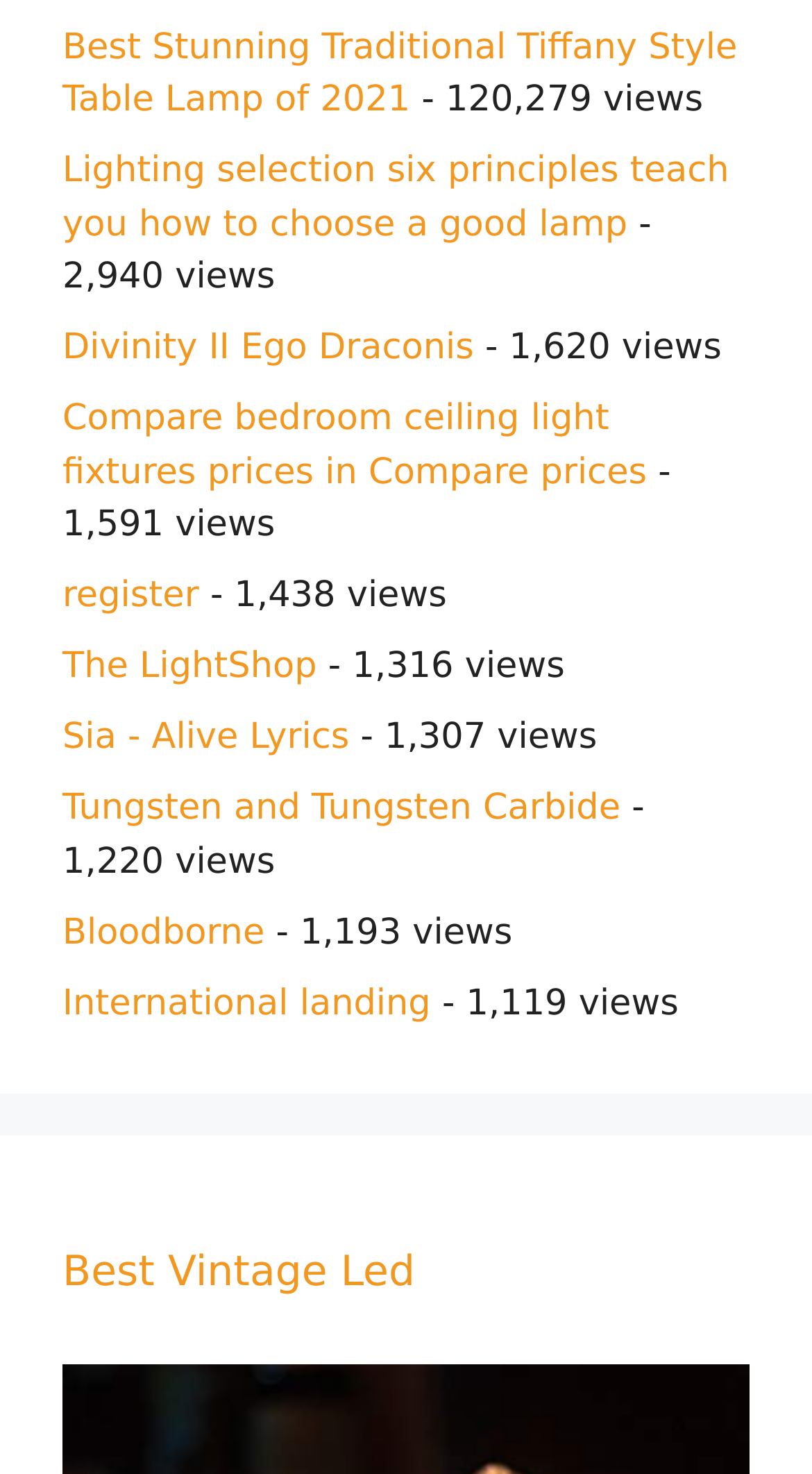Identify the bounding box coordinates for the element you need to click to achieve the following task: "Contact the library". Provide the bounding box coordinates as four float numbers between 0 and 1, in the form [left, top, right, bottom].

None